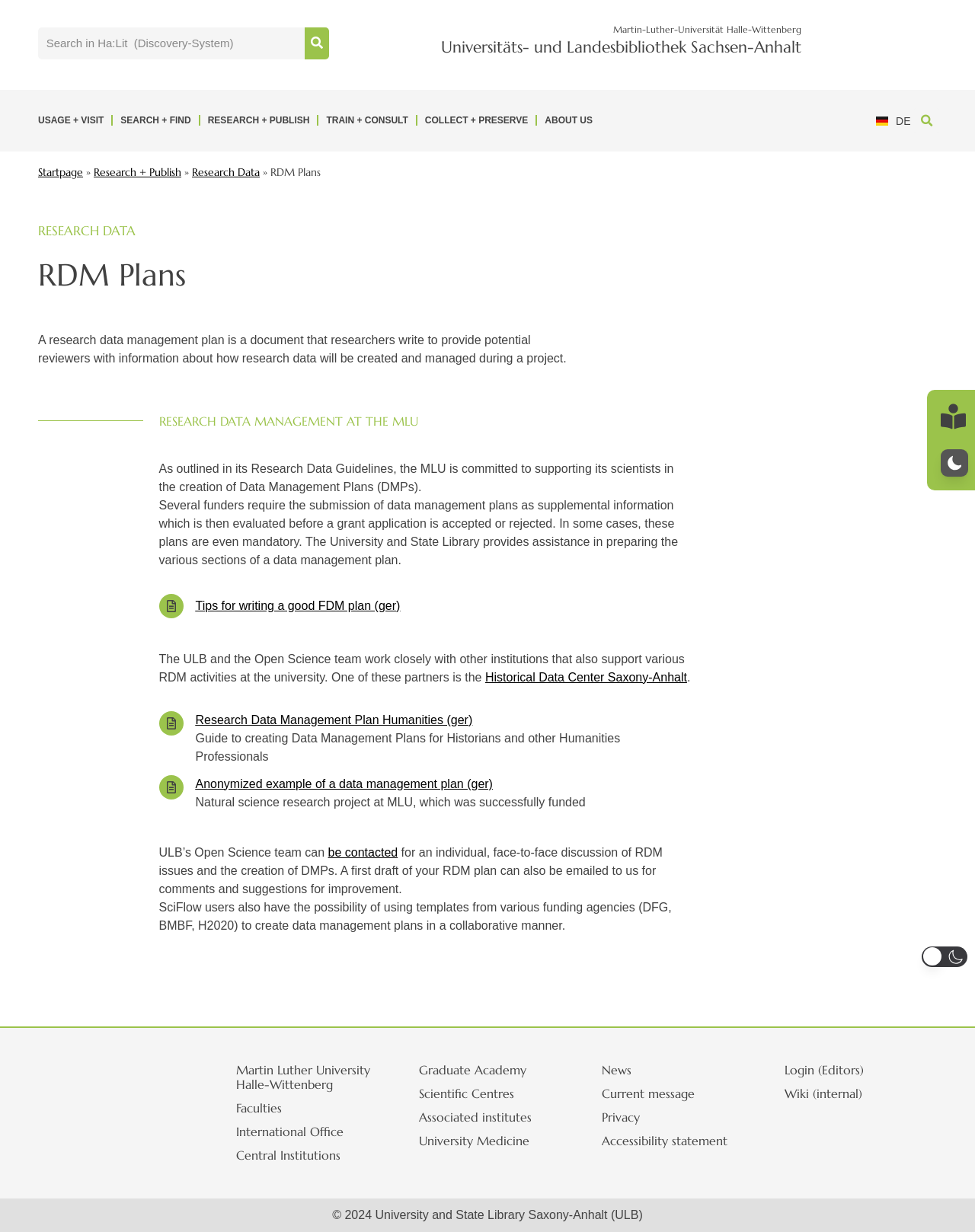Please mark the bounding box coordinates of the area that should be clicked to carry out the instruction: "Read about Research Data Management at the MLU".

[0.163, 0.337, 0.961, 0.348]